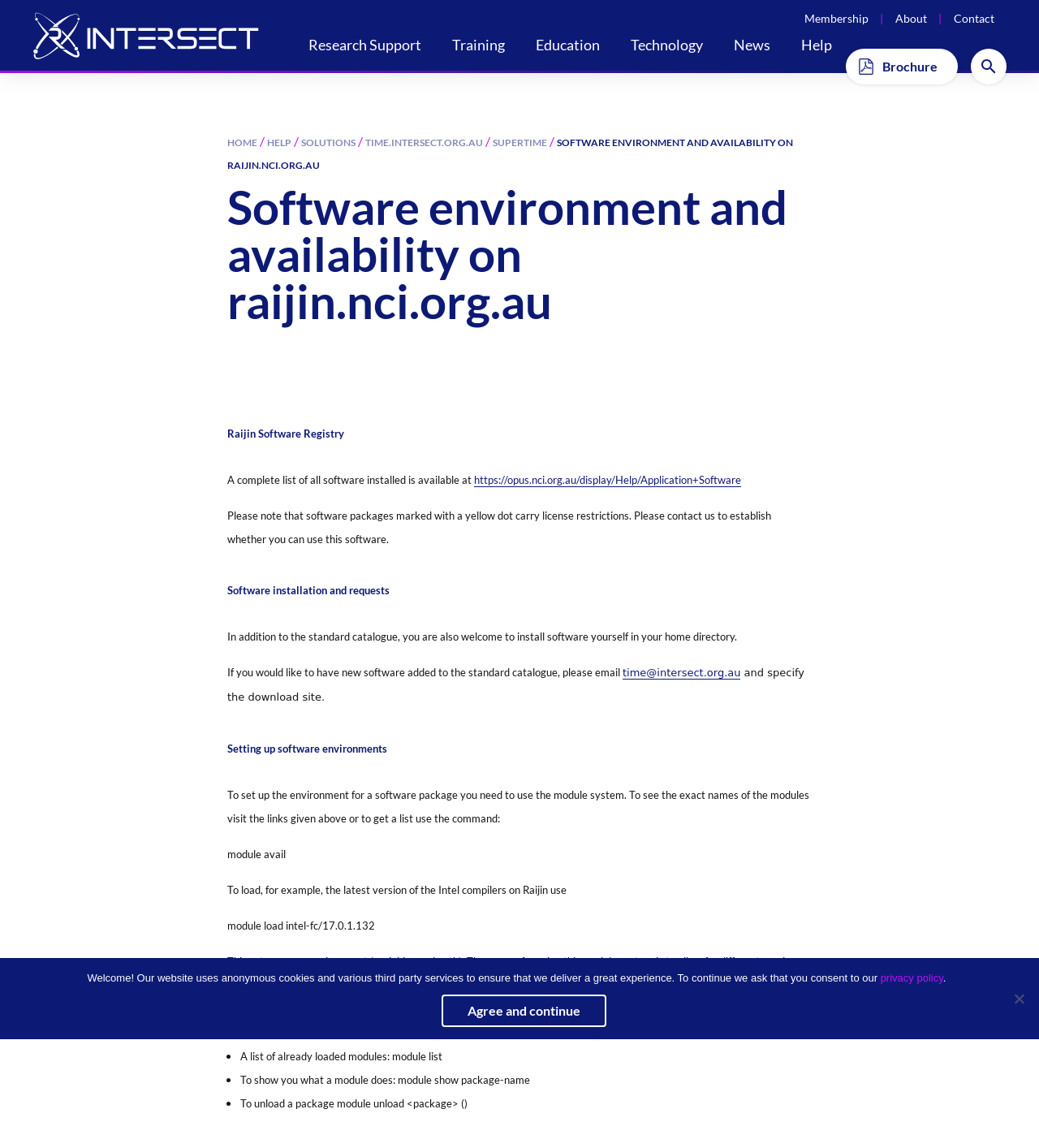Please give a concise answer to this question using a single word or phrase: 
What is the name of the research support link?

Research Support